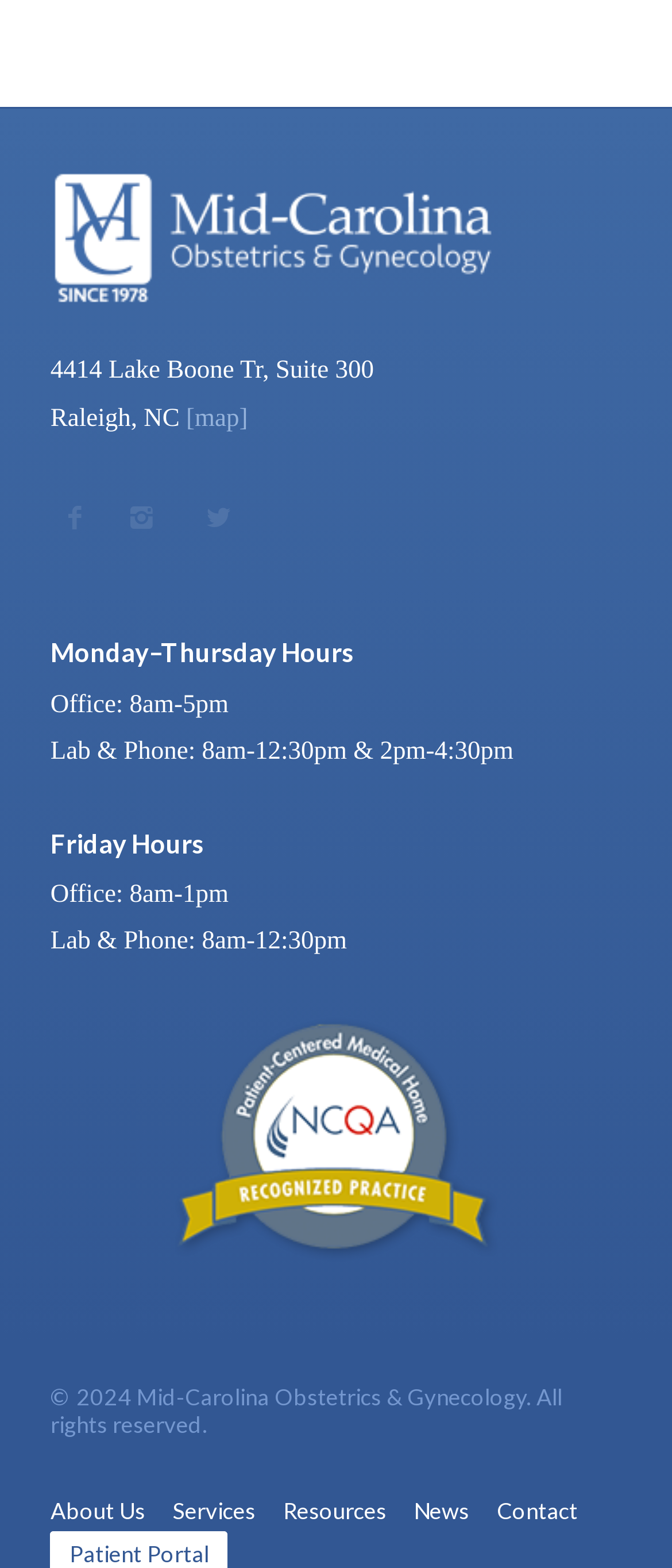Locate the UI element described by About Us in the provided webpage screenshot. Return the bounding box coordinates in the format (top-left x, top-left y, bottom-right x, bottom-right y), ensuring all values are between 0 and 1.

[0.075, 0.955, 0.216, 0.972]